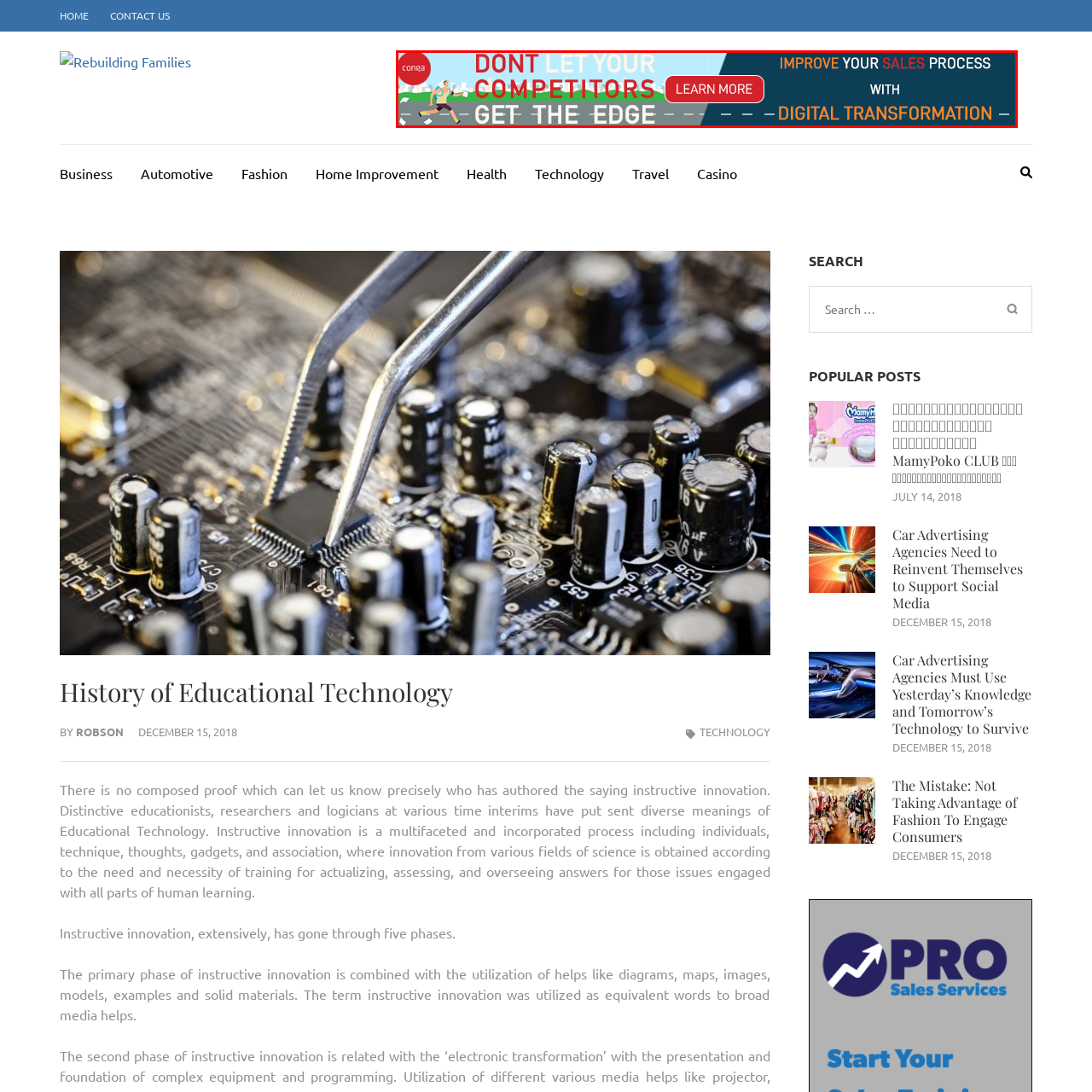Carefully examine the image inside the red box and generate a detailed caption for it.

The image highlights a dynamic promotional banner designed to encourage businesses to enhance their sales processes by embracing digital transformation. The message emphasizes the importance of staying ahead of competitors, illustrated by bold text stating "DON'T LET YOUR COMPETITORS GET THE EDGE." The vibrant colors and animated graphic of a runner signify agility and forward movement in the business landscape. A prominent red button labeled "LEARN MORE" invites viewers to engage further with the content, suggesting additional resources or services that can assist in achieving a competitive advantage through digital innovation. Overall, this image serves as a compelling call to action for organizations looking to modernize and improve their operational efficiency.